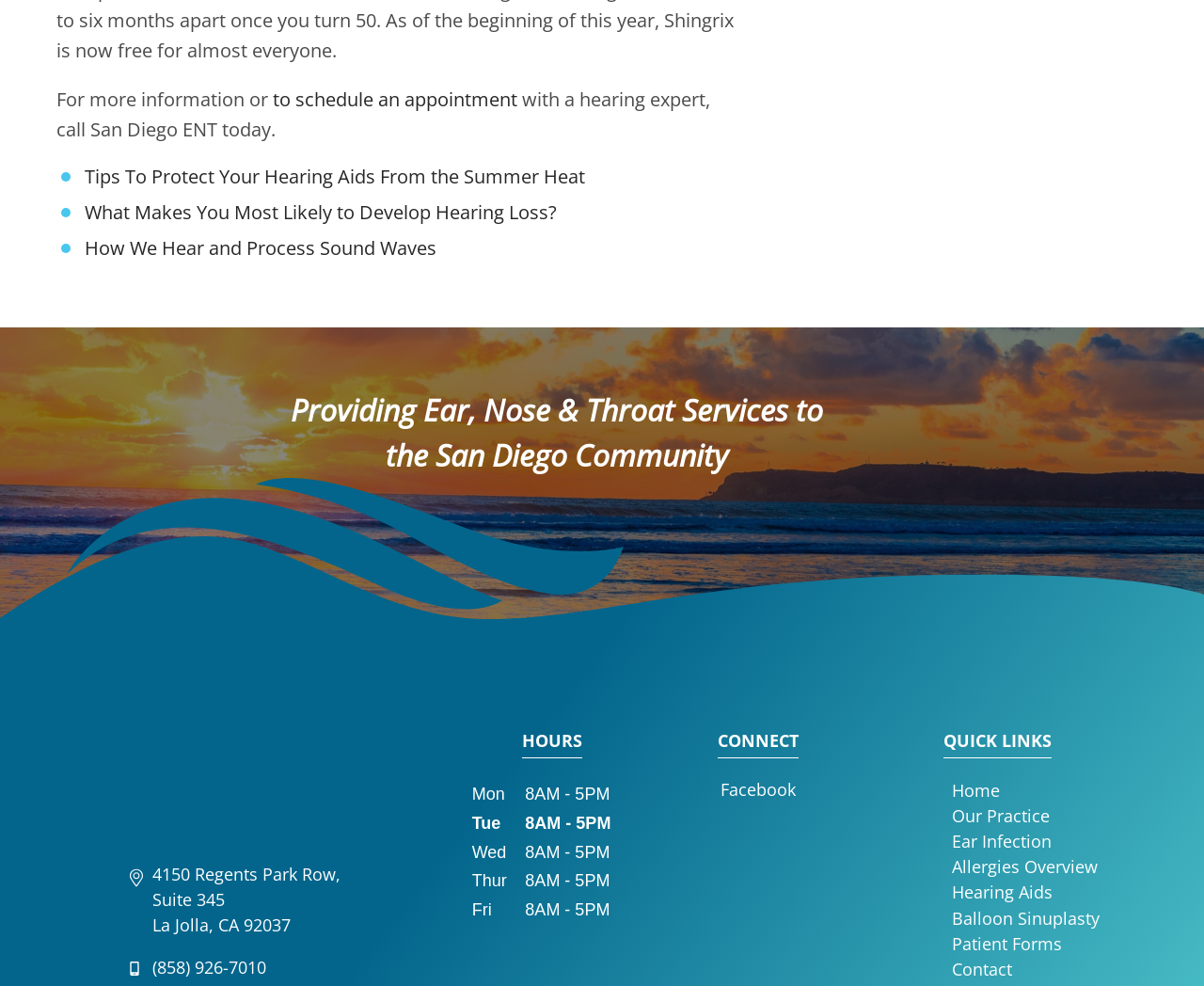What are the office hours on Monday?
Please analyze the image and answer the question with as much detail as possible.

The office hours can be found in the 'HOURS' section of the webpage, which is located in the middle of the page. The hours for Monday are listed as 8AM - 5PM.